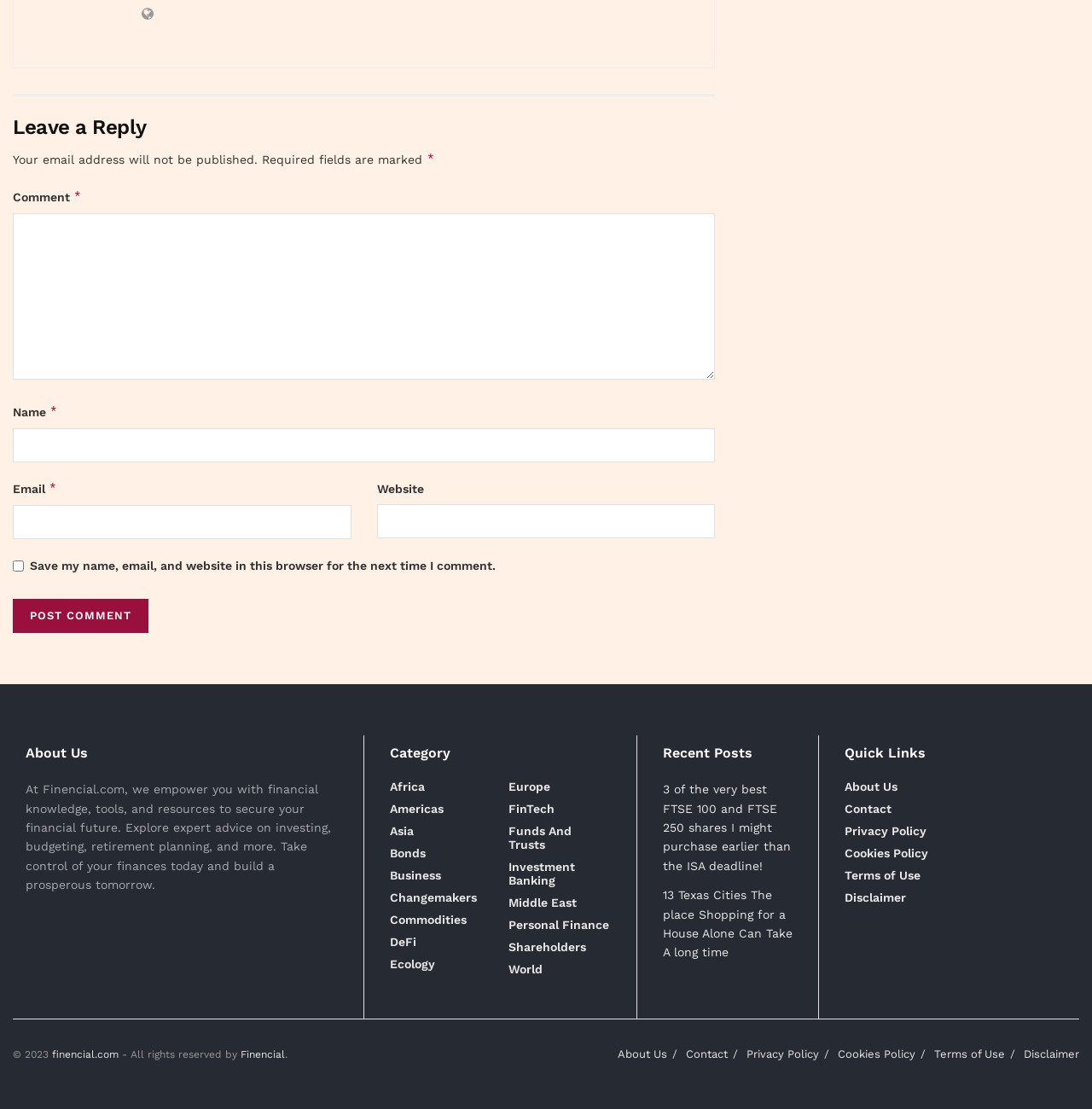Show the bounding box coordinates of the element that should be clicked to complete the task: "Visit the About Us page".

[0.023, 0.673, 0.309, 0.69]